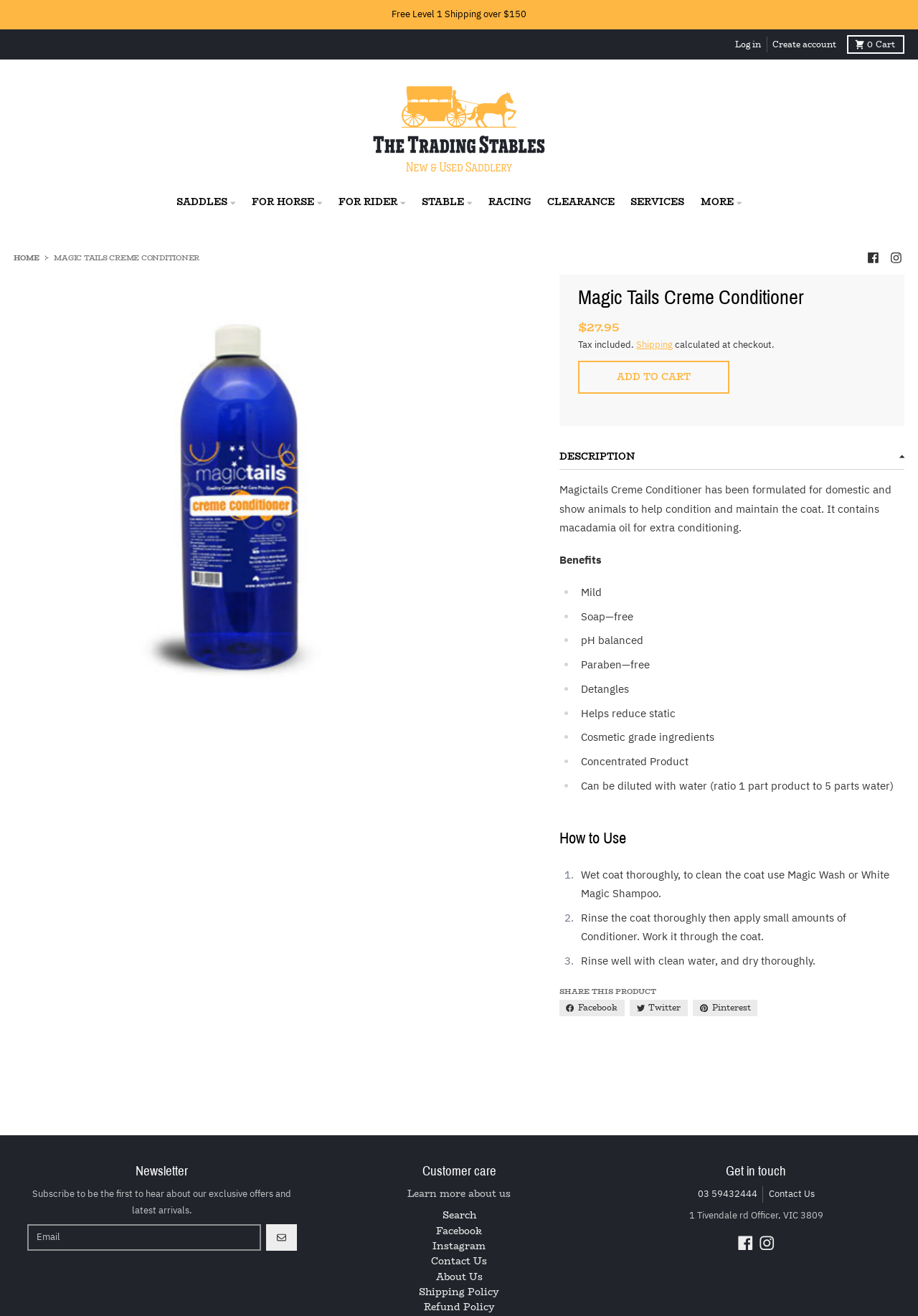Calculate the bounding box coordinates of the UI element given the description: "Dave Fitzgerald – Dairygold".

None